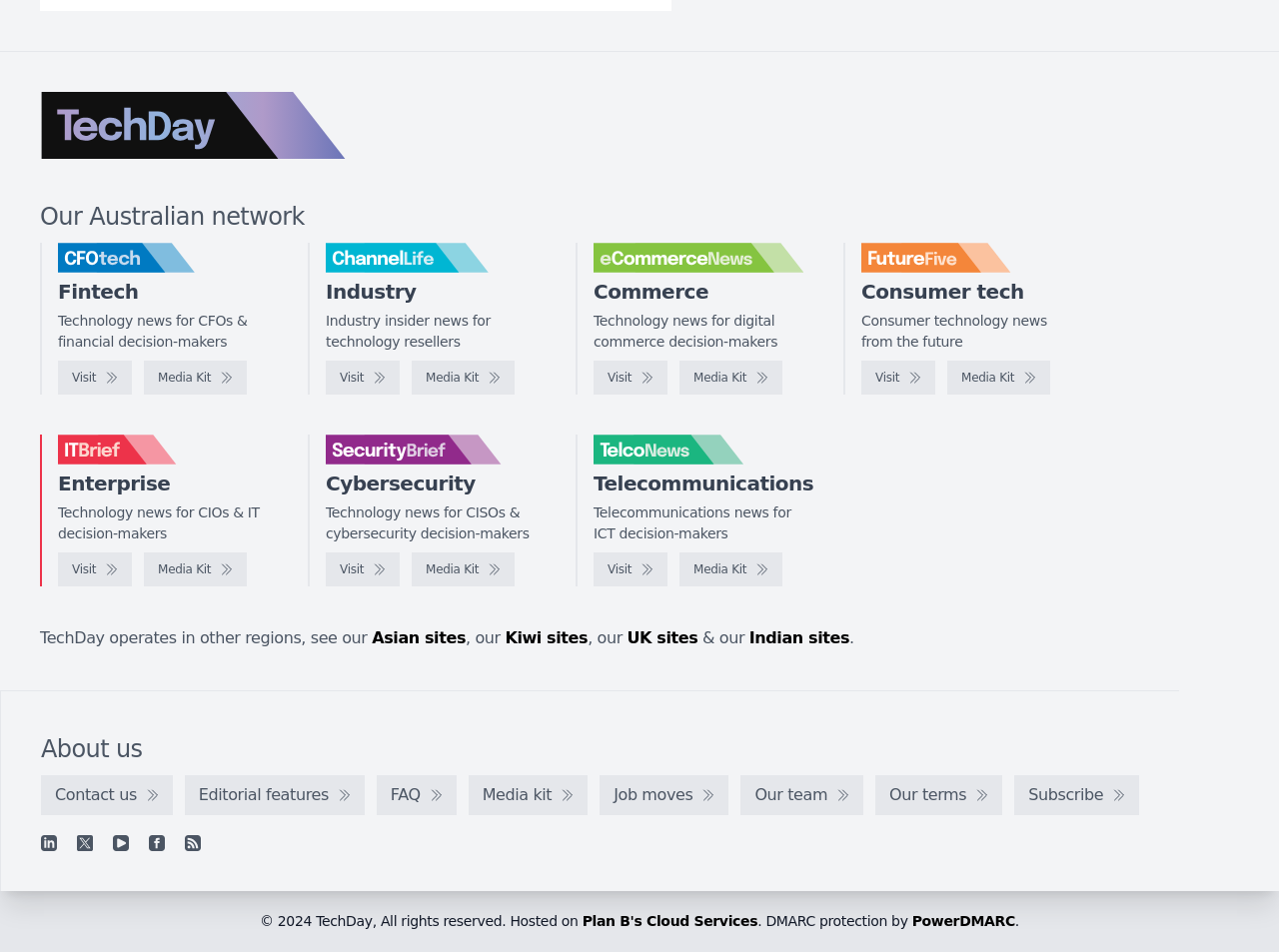Please identify the bounding box coordinates of the clickable region that I should interact with to perform the following instruction: "Subscribe to the newsletter". The coordinates should be expressed as four float numbers between 0 and 1, i.e., [left, top, right, bottom].

None